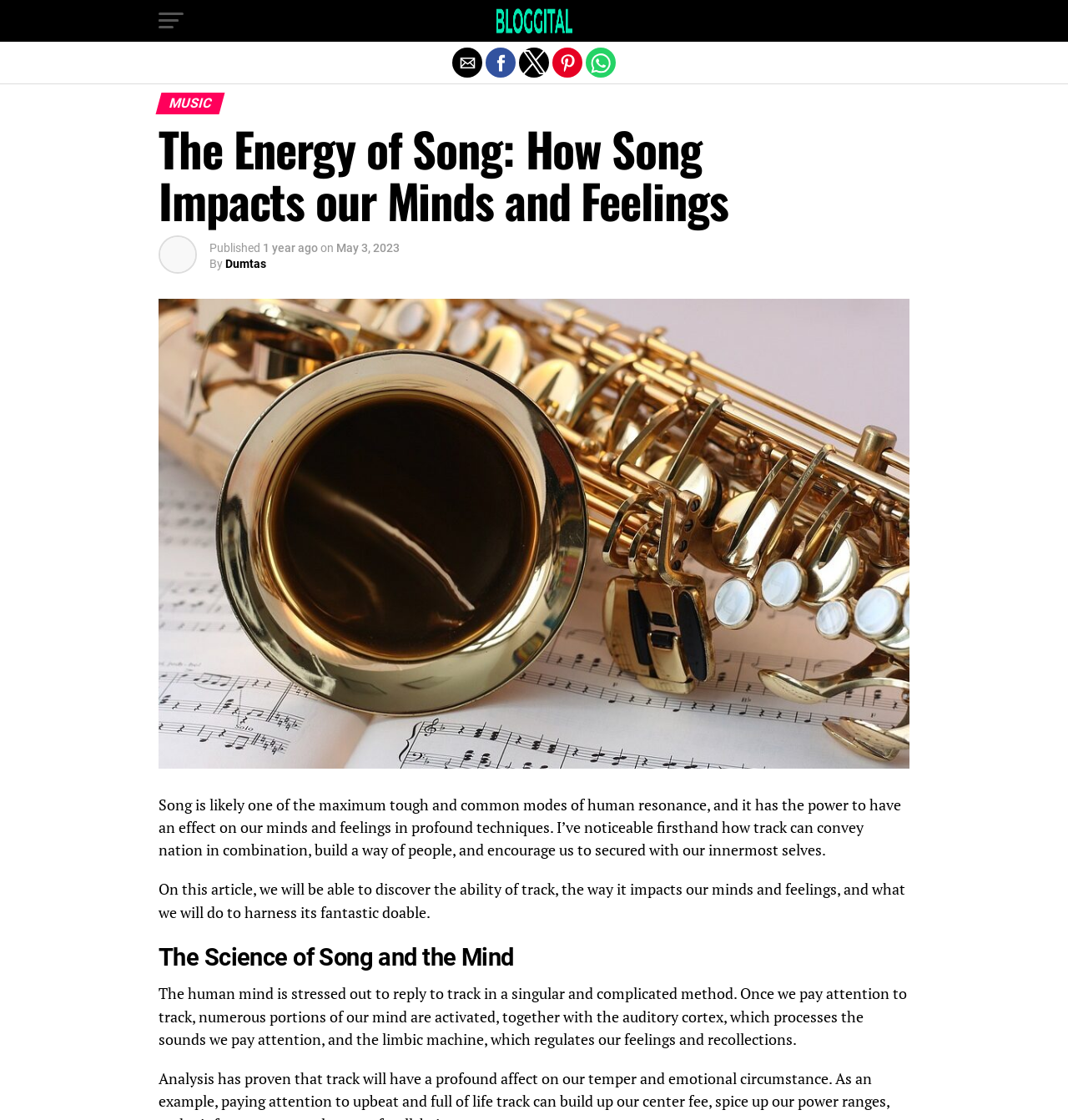What is the category of the article?
Could you answer the question with a detailed and thorough explanation?

I determined the category of the article by looking at the heading 'MUSIC' which is located at the top of the webpage, indicating that the article belongs to the music category.